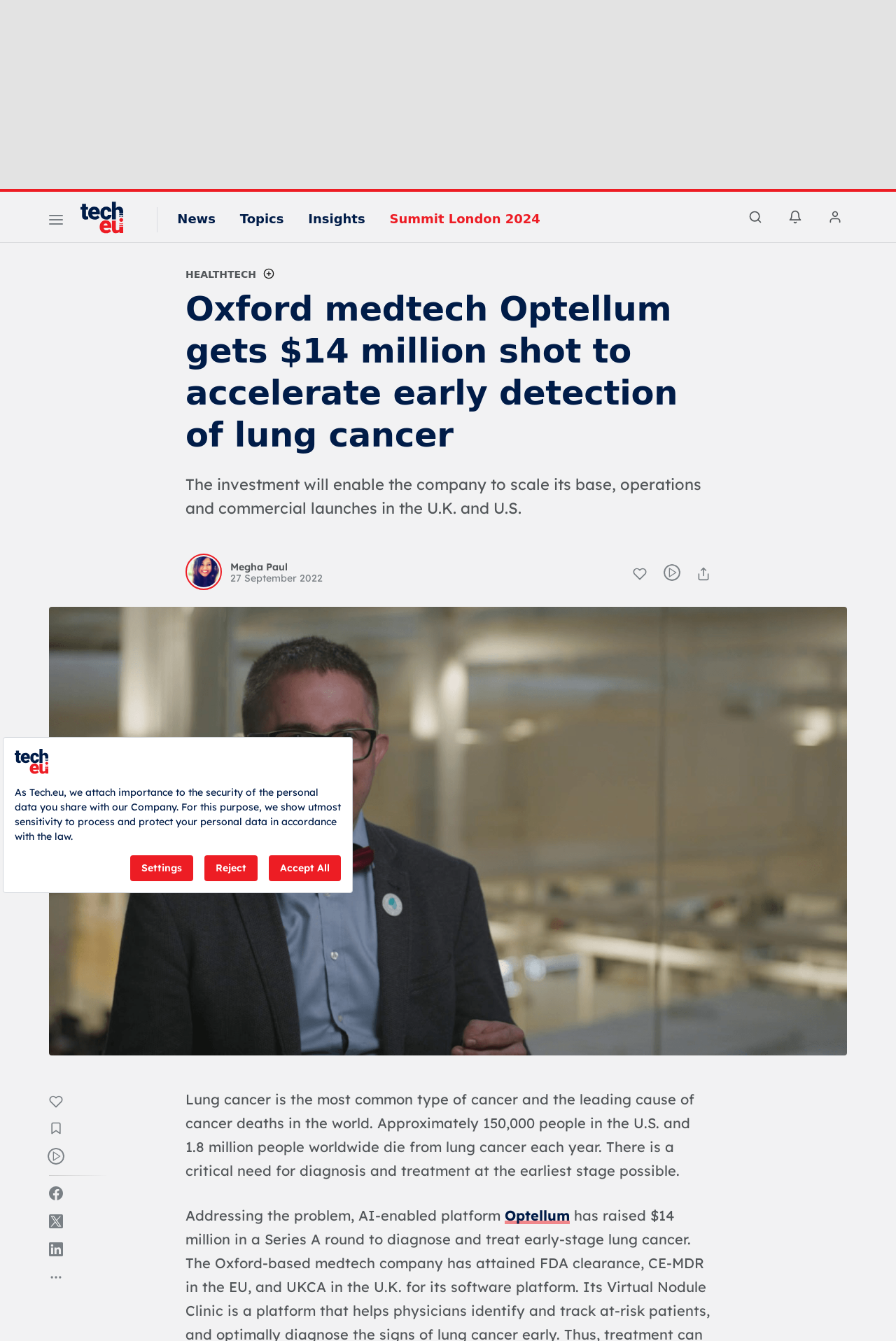What is the company mentioned in the article?
Using the image provided, answer with just one word or phrase.

Optellum